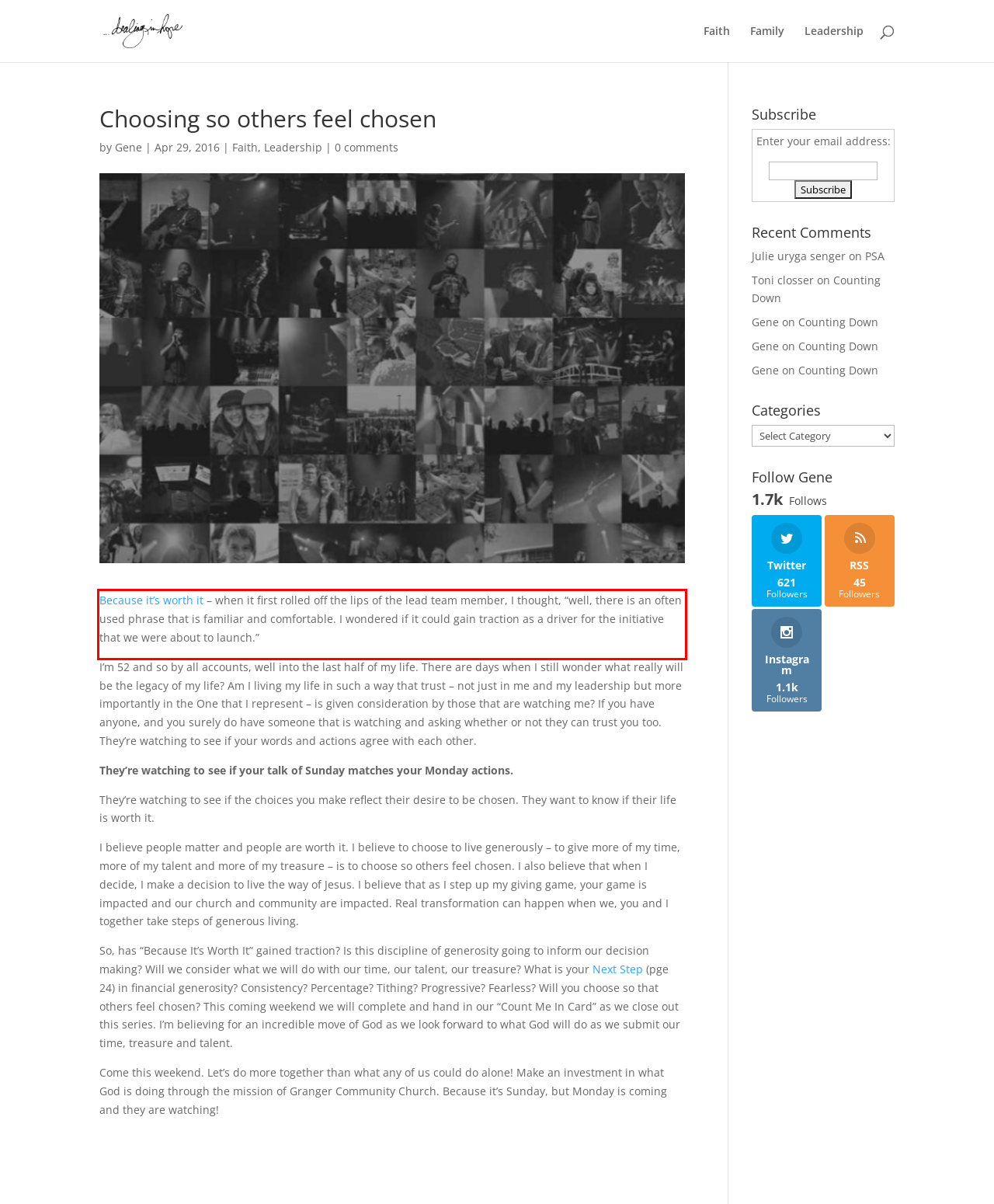Please identify and extract the text content from the UI element encased in a red bounding box on the provided webpage screenshot.

Because it’s worth it – when it first rolled off the lips of the lead team member, I thought, “well, there is an often used phrase that is familiar and comfortable. I wondered if it could gain traction as a driver for the initiative that we were about to launch.”